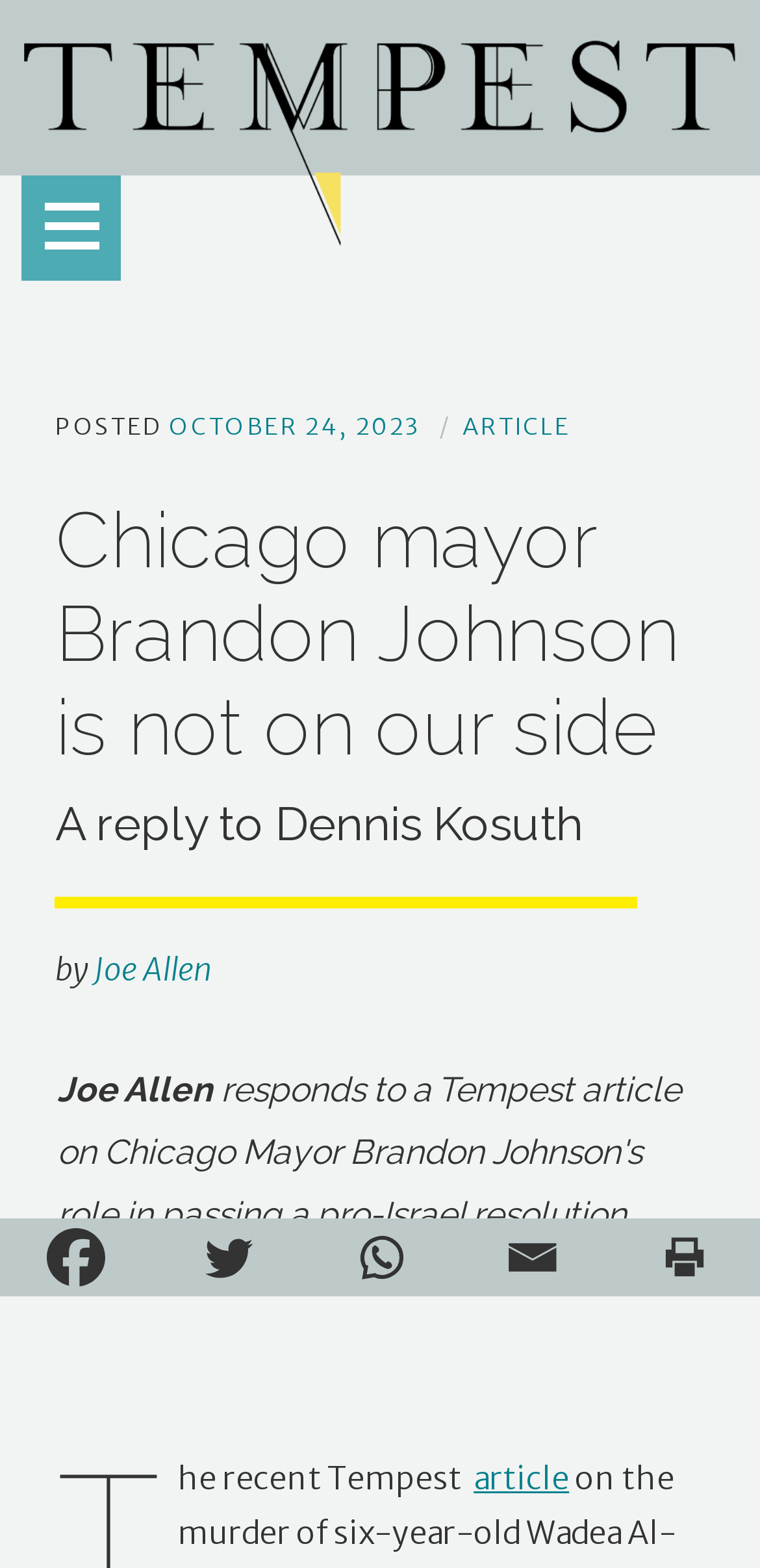Using details from the image, please answer the following question comprehensively:
What is the name of the website?

I found the name of the website by looking at the image element at the top of the page, which is labeled as 'Tempest', and also by looking at the link 'TEMPEST' located above the article title.